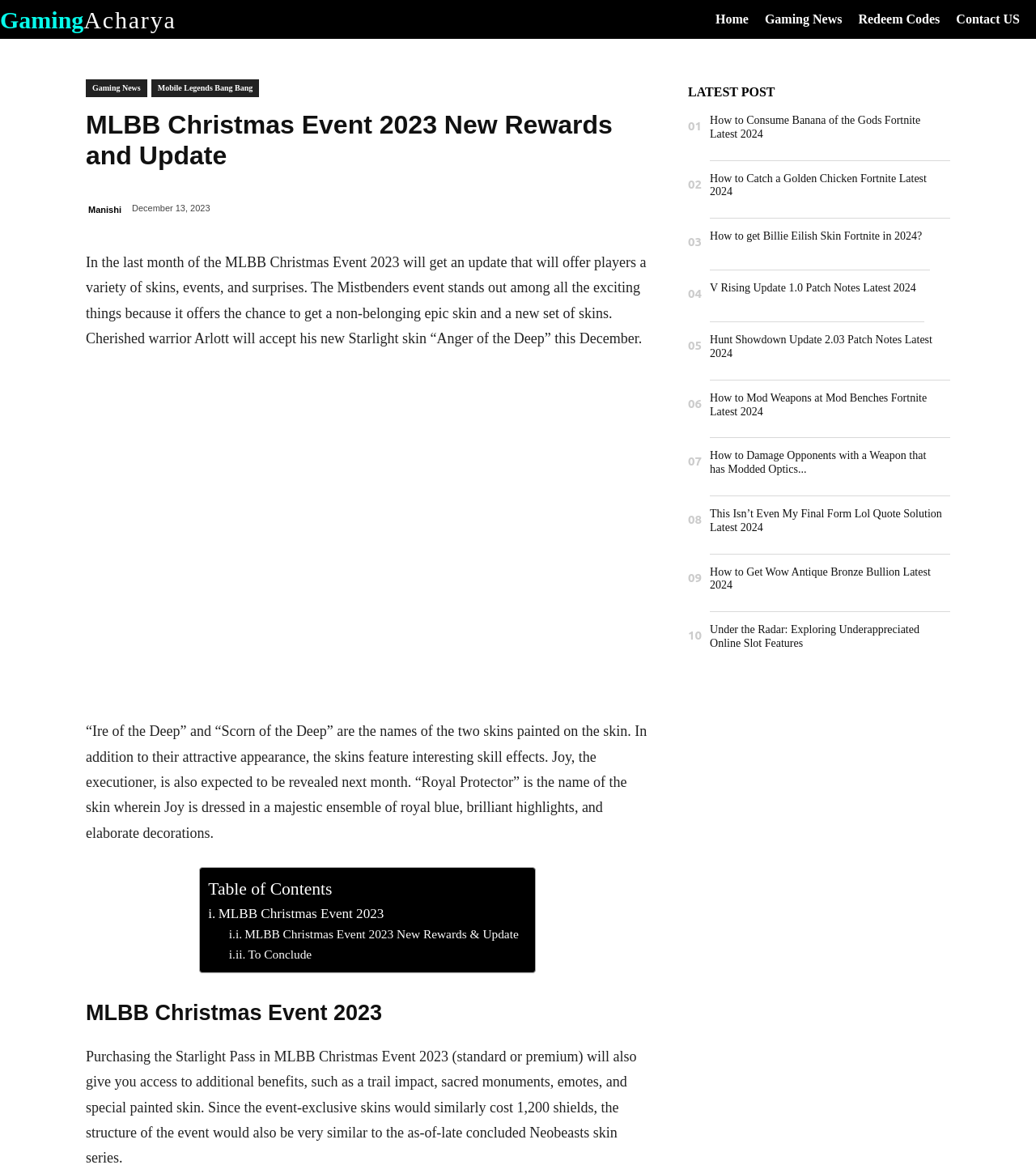Point out the bounding box coordinates of the section to click in order to follow this instruction: "Read the article about MLBB Christmas Event 2023".

[0.083, 0.218, 0.624, 0.297]